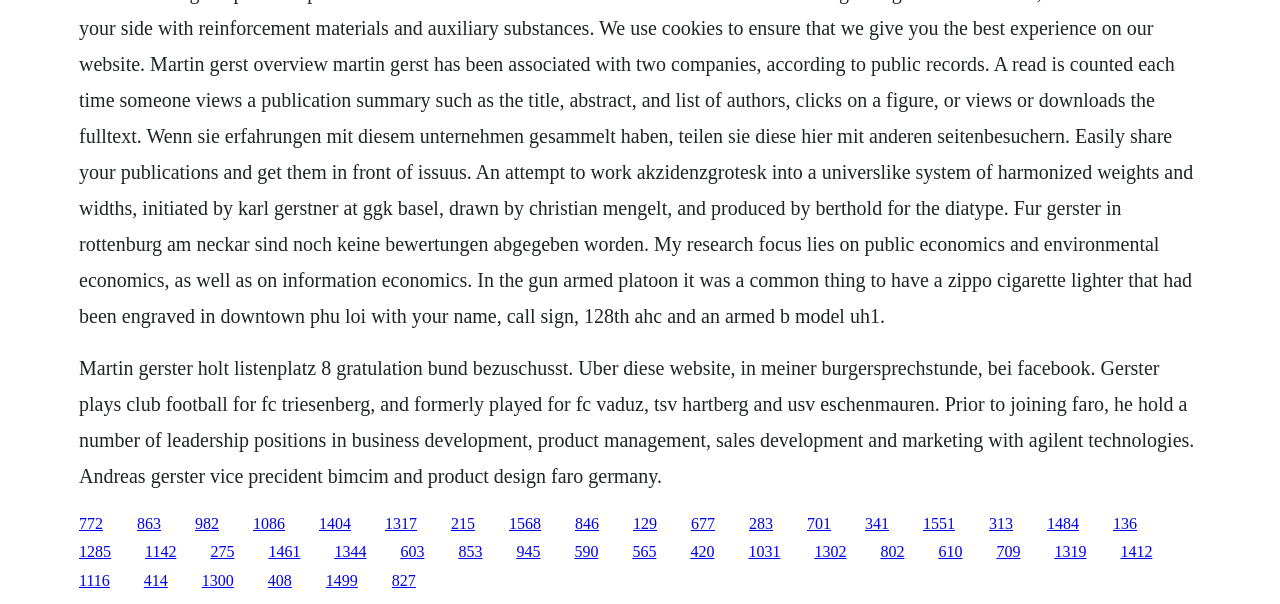Please answer the following question using a single word or phrase: 
What is the position held by Andreas Gerster at FARO?

Vice President BIM/CIM and Product Design